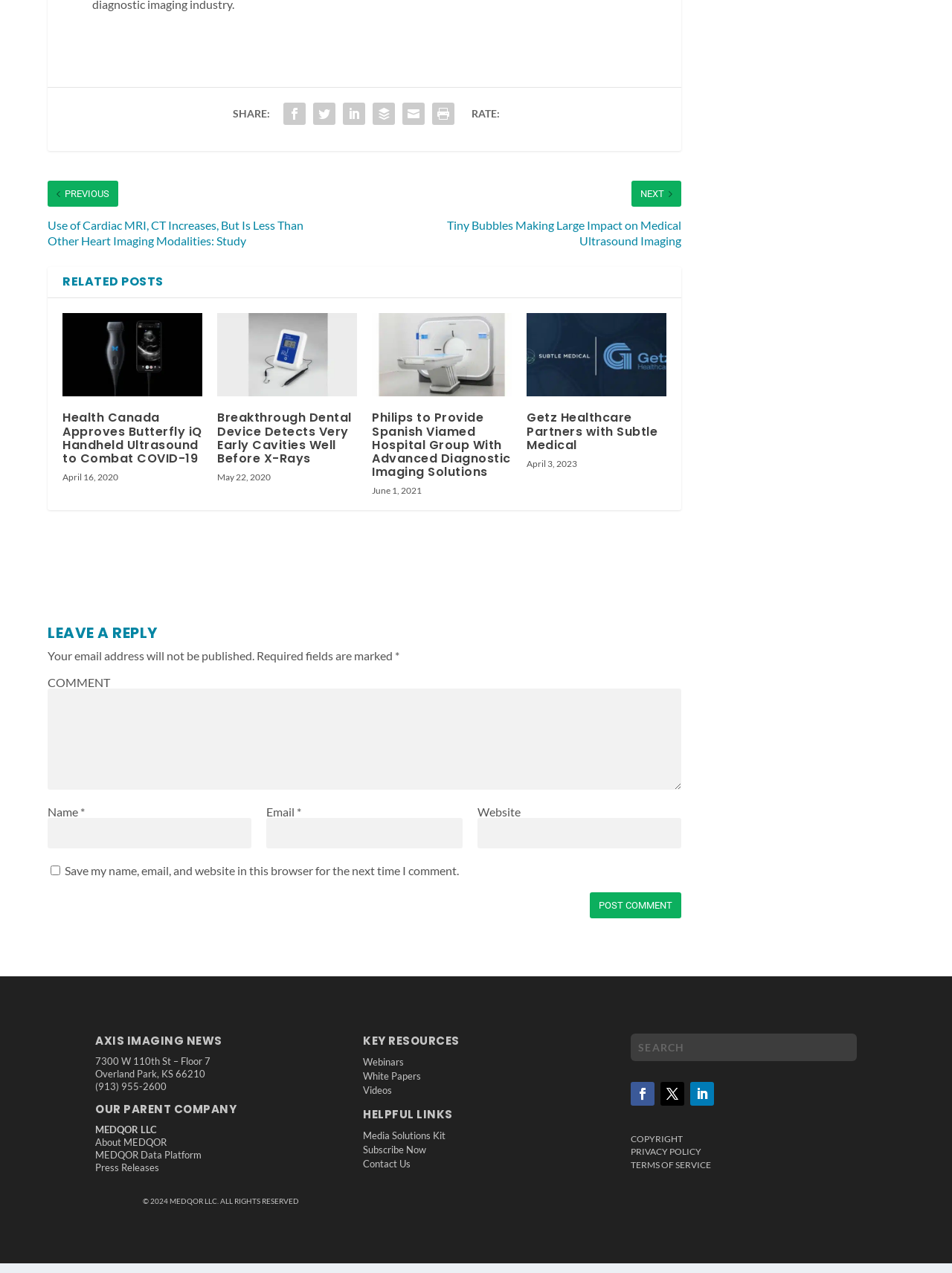Locate the bounding box coordinates of the element I should click to achieve the following instruction: "Leave a reply".

[0.05, 0.497, 0.716, 0.518]